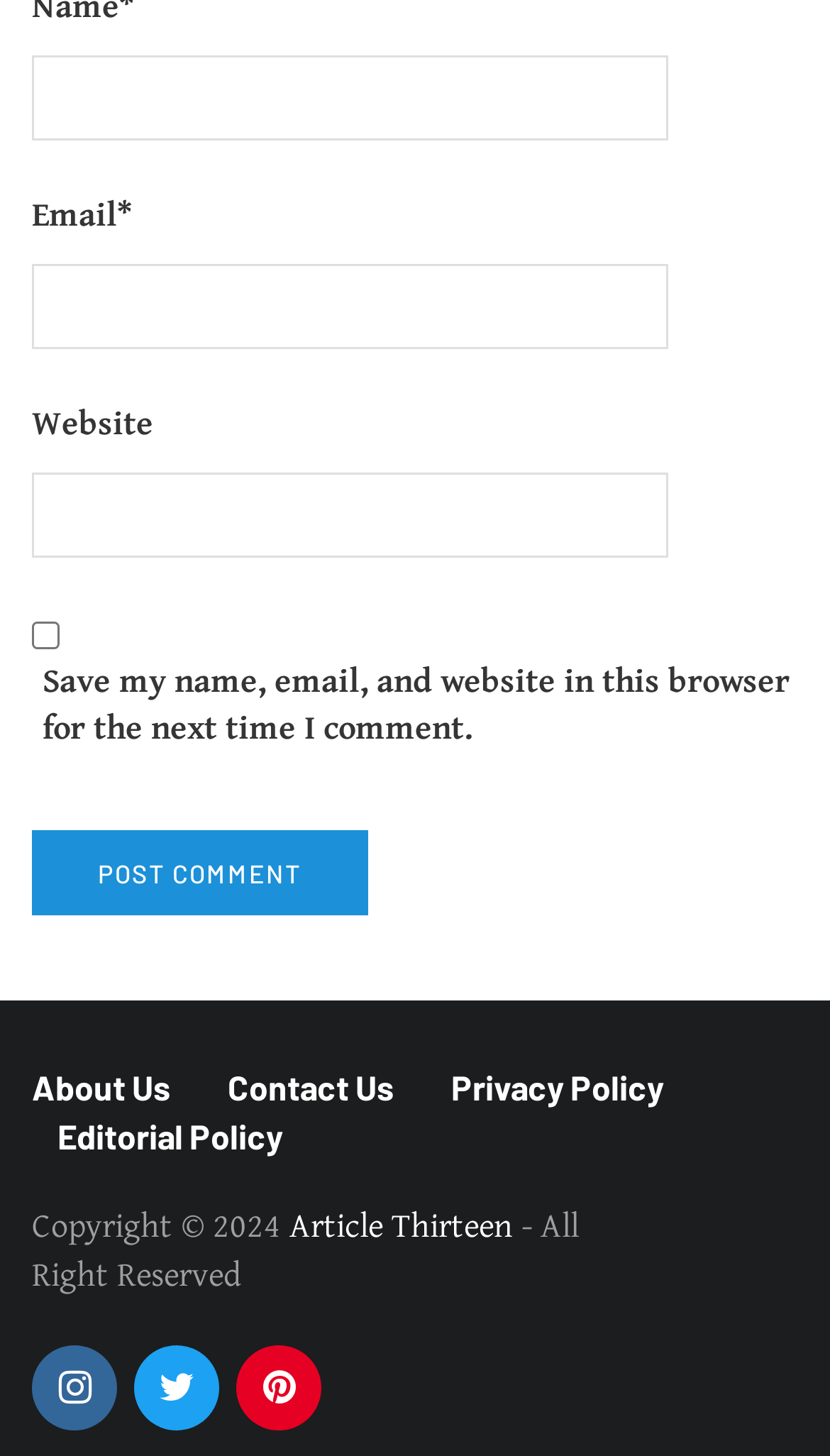How many links are there in the footer?
Please provide a comprehensive answer based on the visual information in the image.

The footer section contains links 'About Us', 'Contact Us', 'Privacy Policy', 'Editorial Policy', 'Article Thirteen', and three social media links represented by icons, totaling six links.